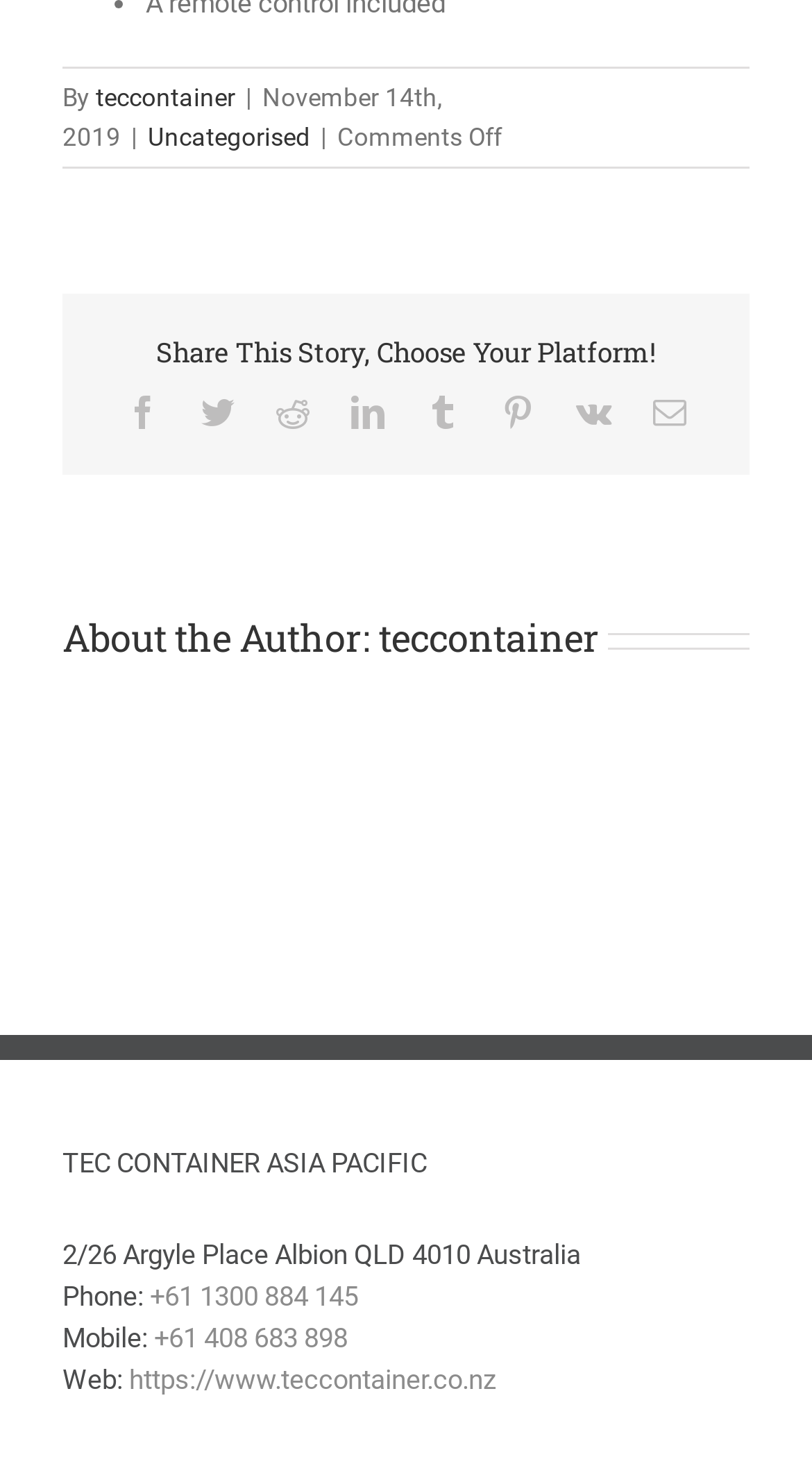Please identify the bounding box coordinates of the clickable area that will allow you to execute the instruction: "Share this story on Twitter".

[0.247, 0.272, 0.288, 0.295]